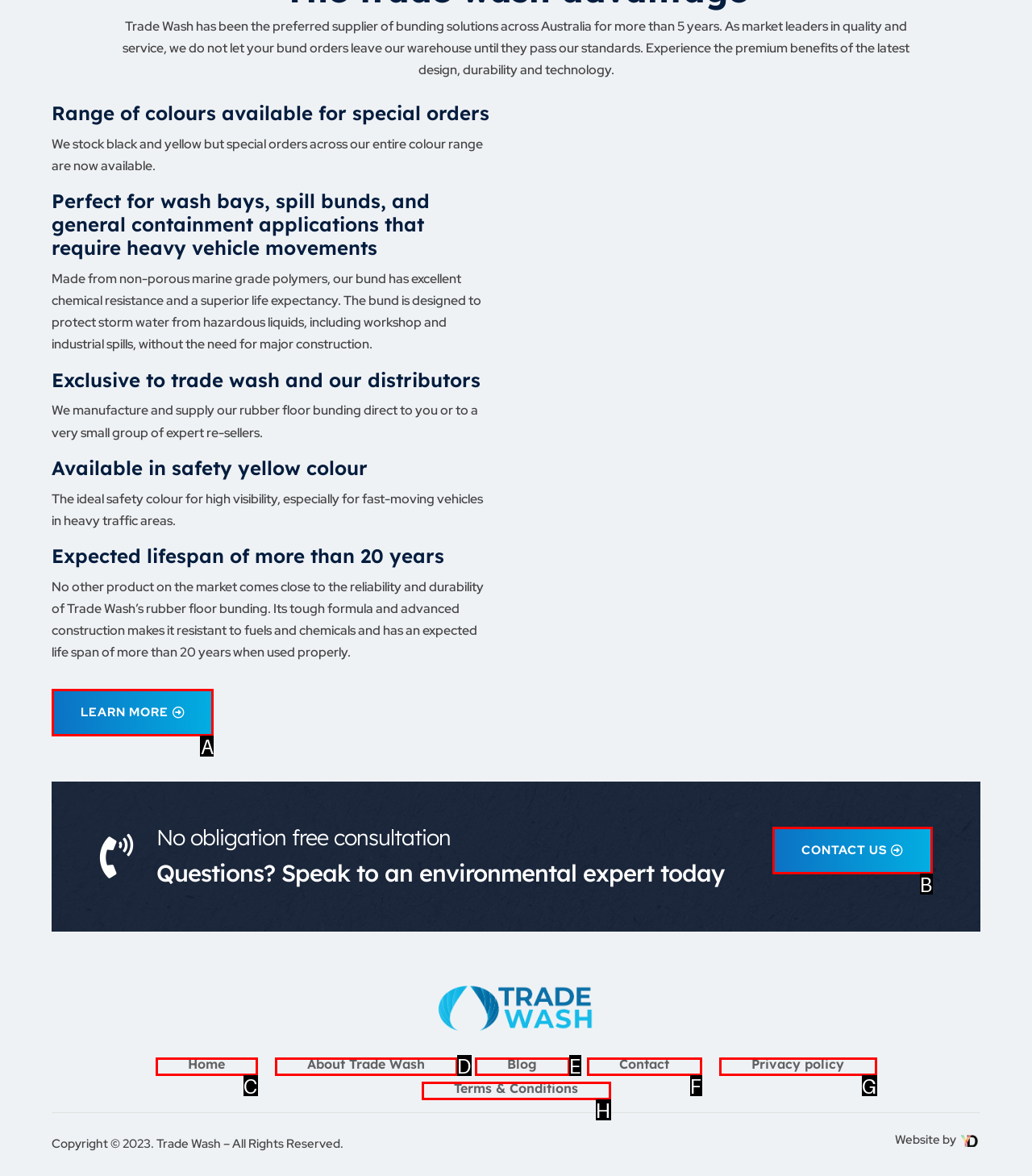Decide which HTML element to click to complete the task: Learn more about rubber floor bunding Provide the letter of the appropriate option.

A